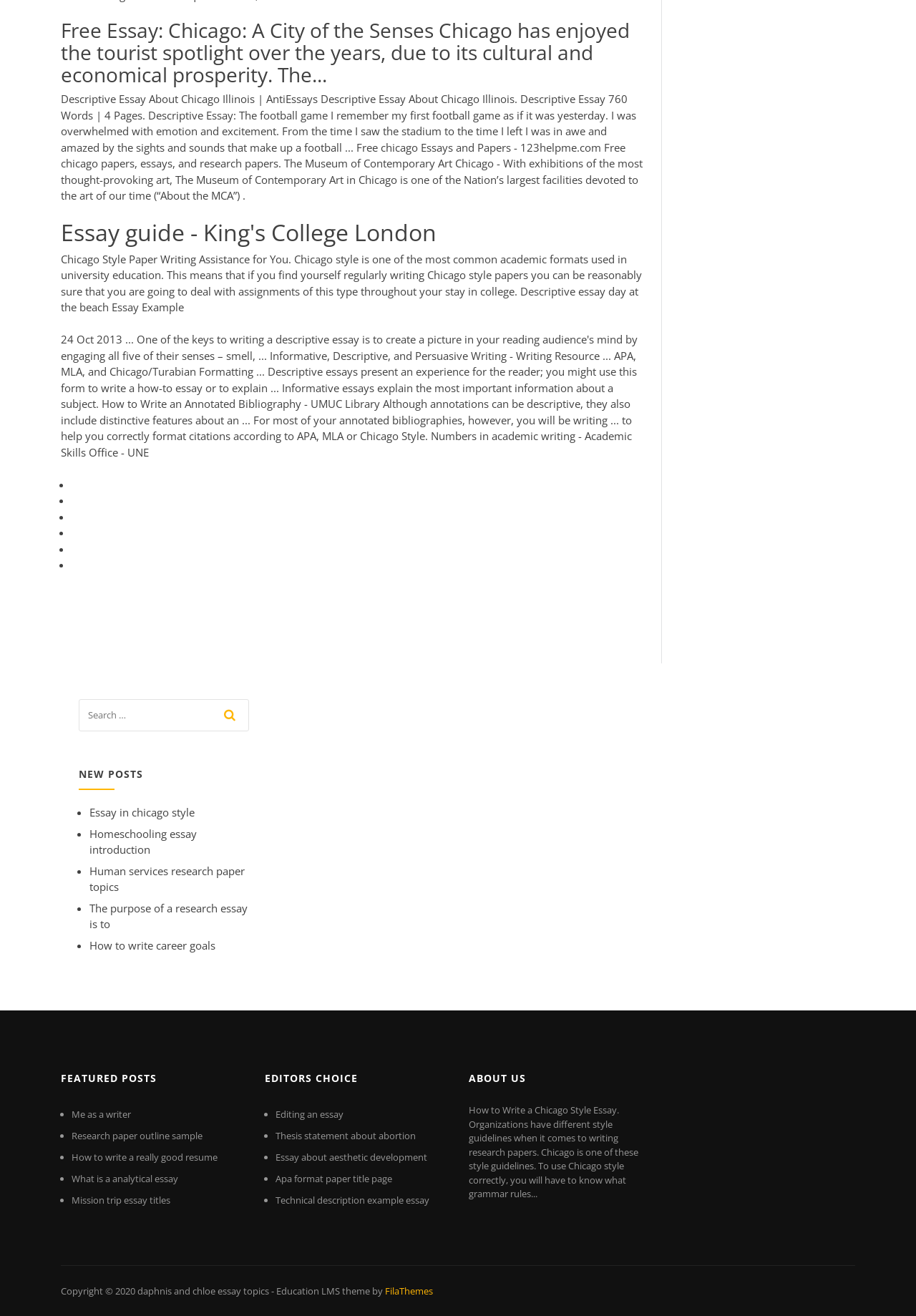Give a succinct answer to this question in a single word or phrase: 
What is the purpose of the search bar?

Search essays